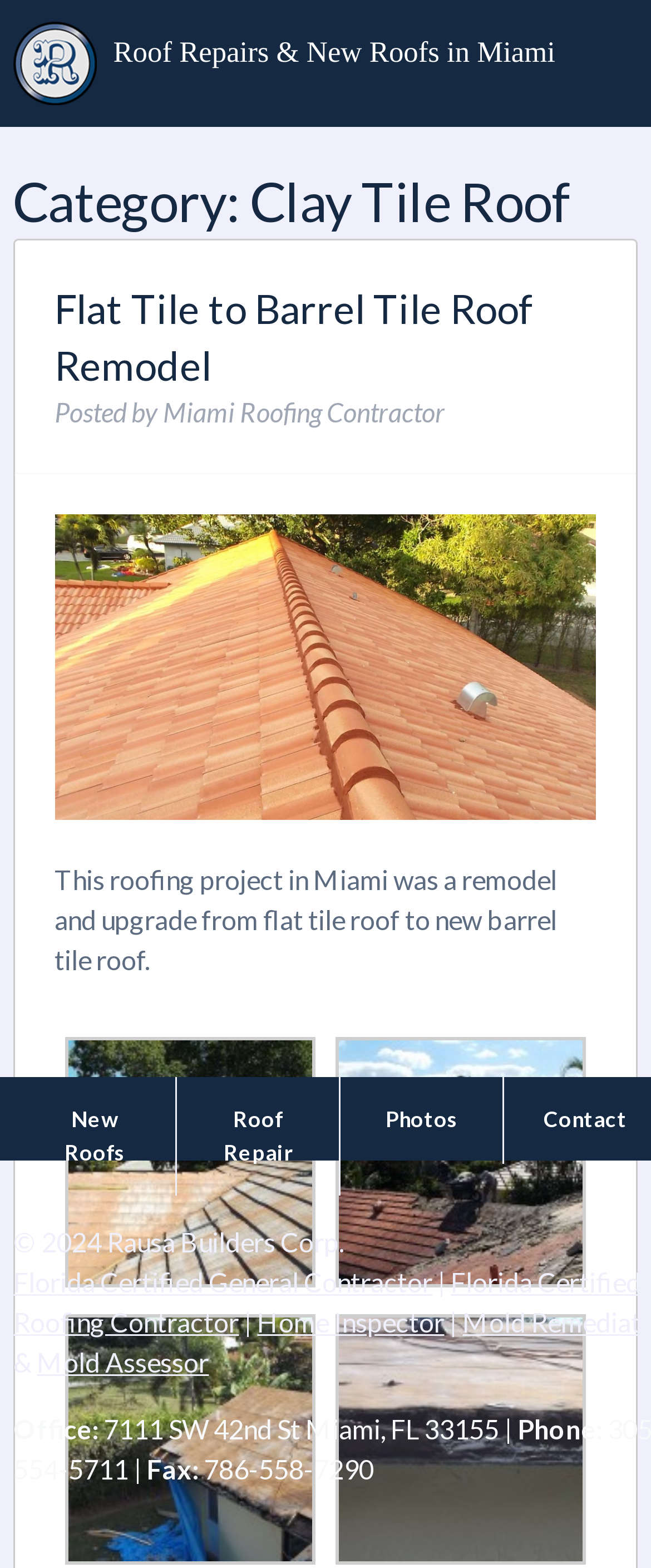Determine the bounding box coordinates of the clickable element to complete this instruction: "Click on the 'Roof Repairs & New Roofs in Miami' link". Provide the coordinates in the format of four float numbers between 0 and 1, [left, top, right, bottom].

[0.174, 0.022, 0.853, 0.043]